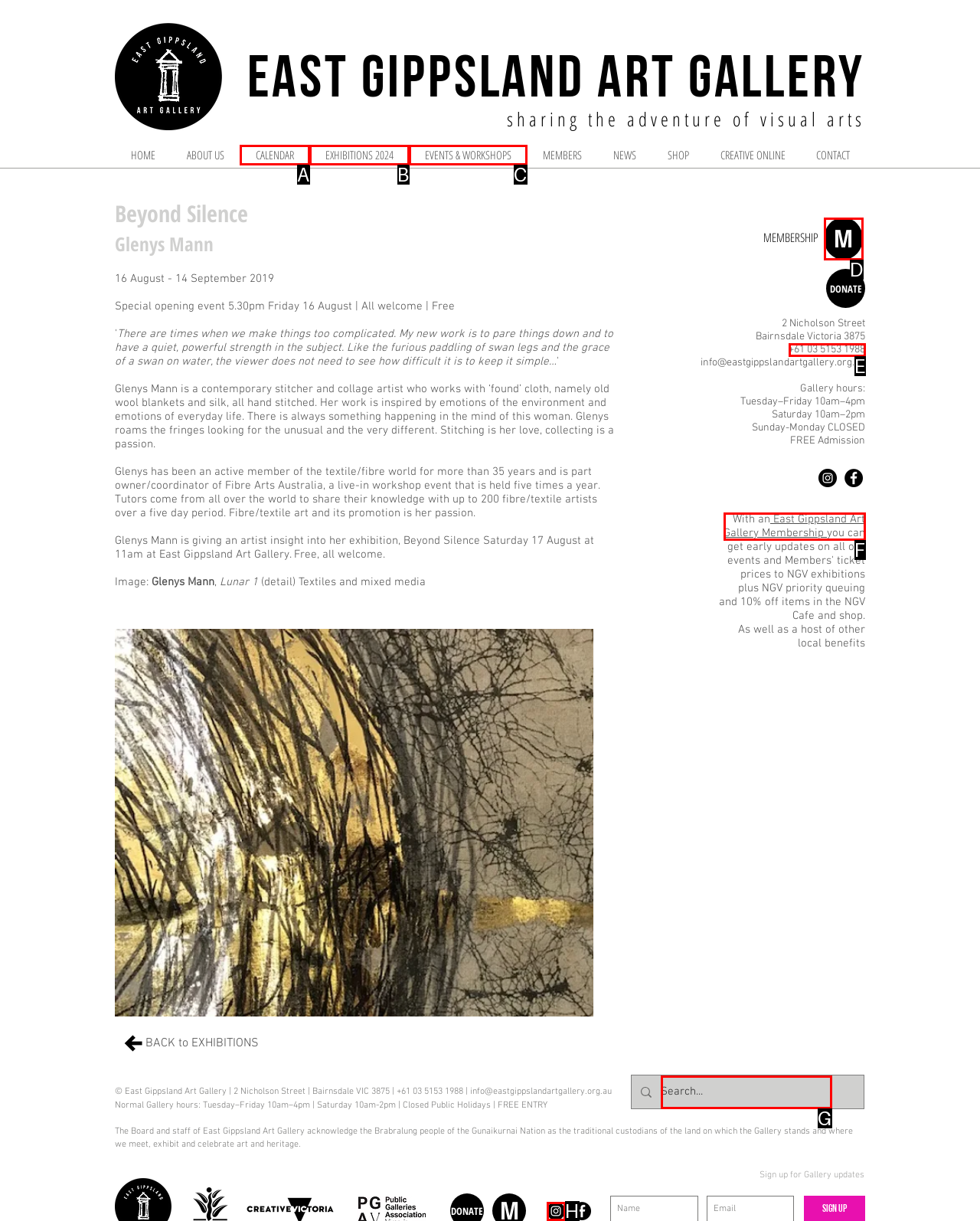Match the following description to the correct HTML element: aria-label="Search..." name="q" placeholder="Search..." Indicate your choice by providing the letter.

G